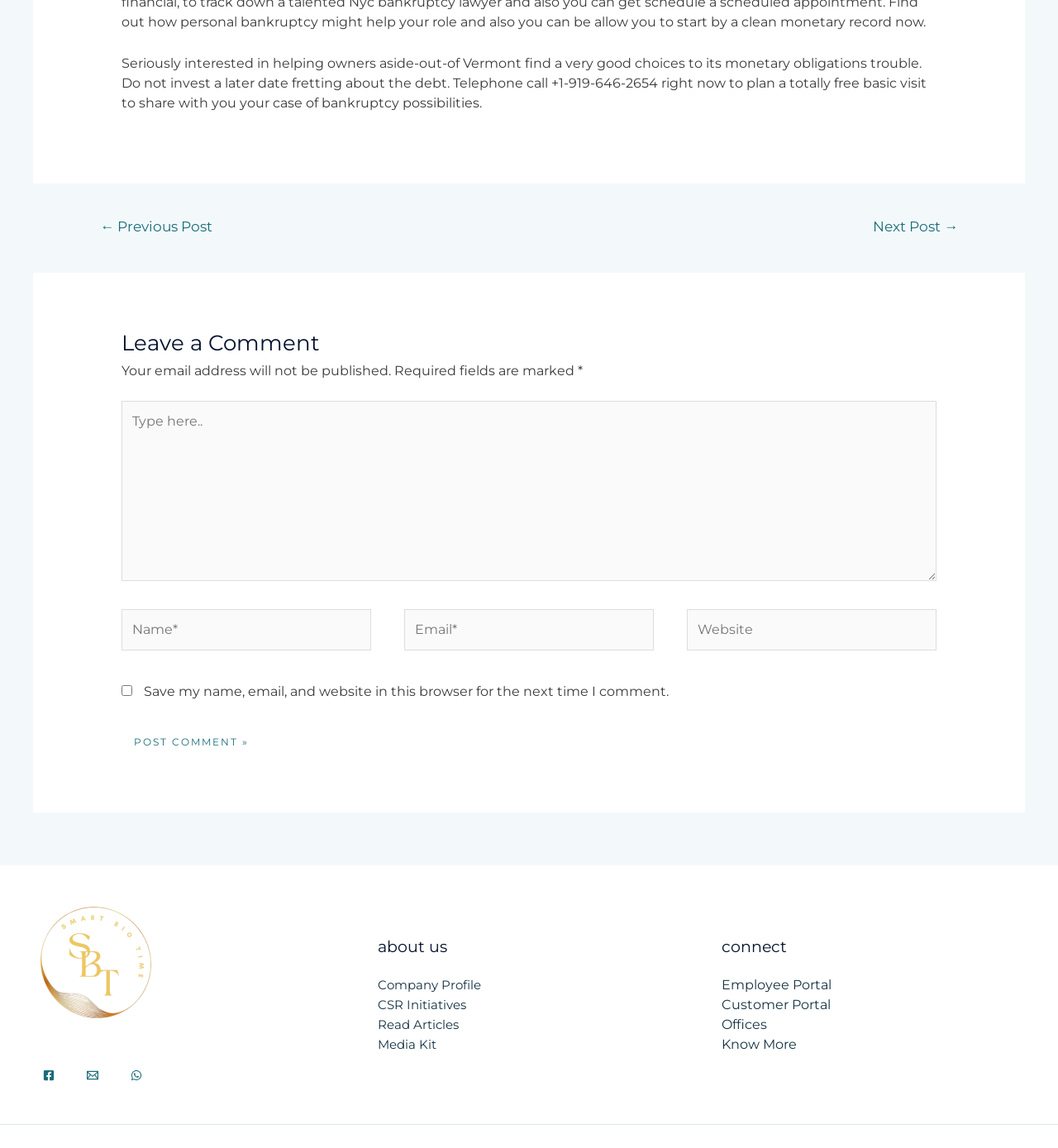What is the purpose of the checkbox in the comment form?
Using the image, answer in one word or phrase.

Save comment information